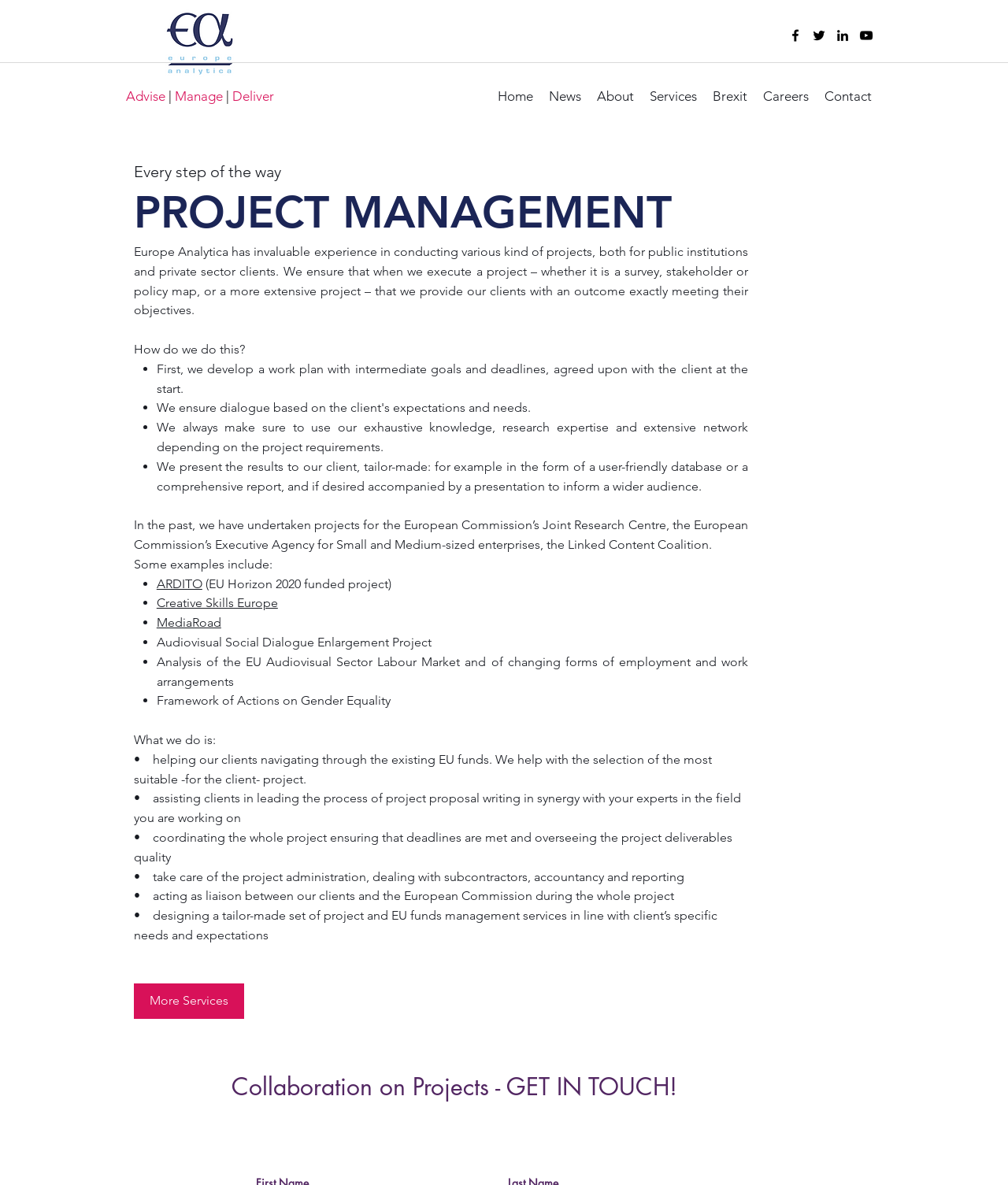Please identify the bounding box coordinates of the element that needs to be clicked to execute the following command: "Get in touch for collaboration on projects". Provide the bounding box using four float numbers between 0 and 1, formatted as [left, top, right, bottom].

[0.23, 0.887, 0.691, 0.935]